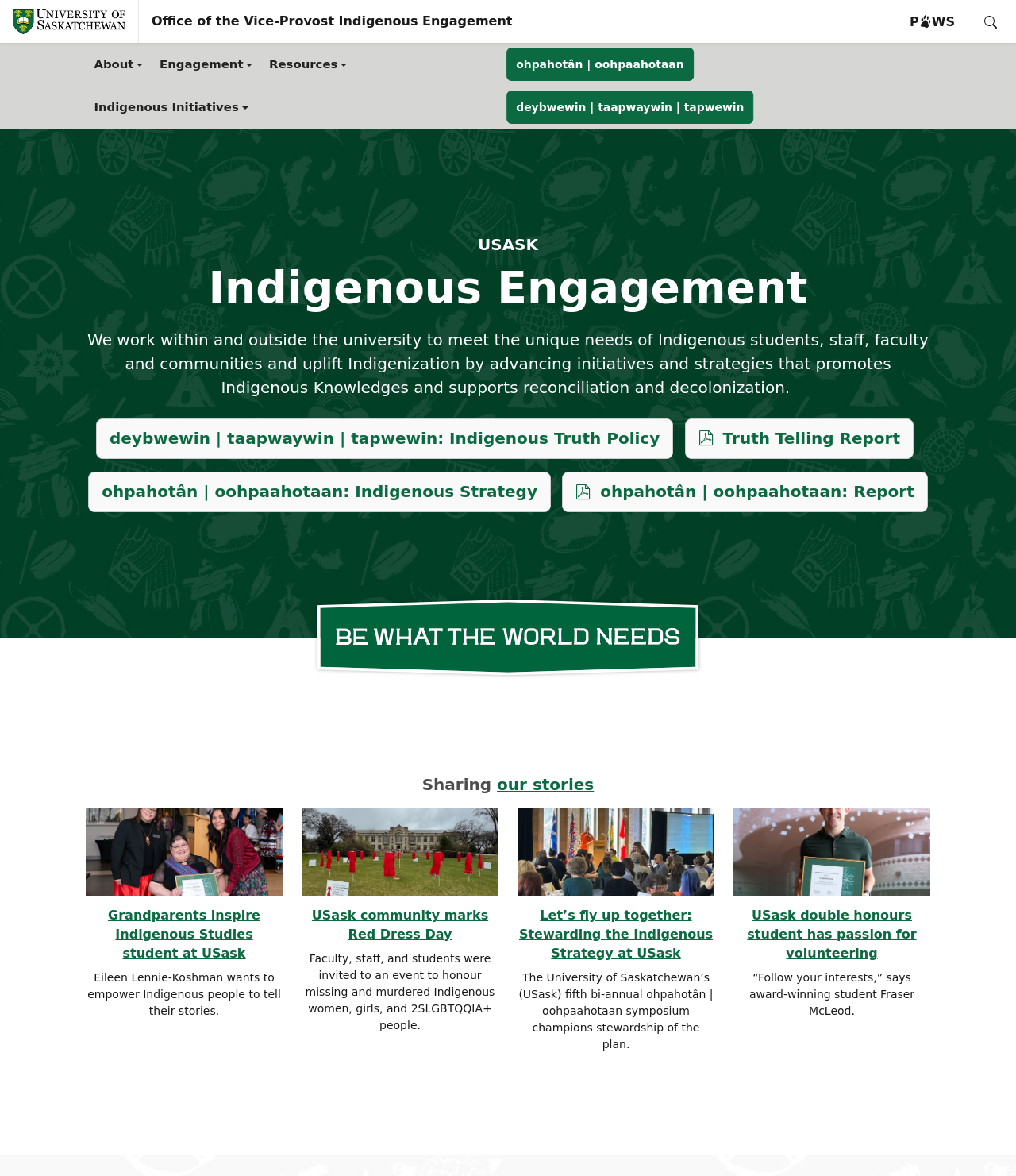Show the bounding box coordinates for the element that needs to be clicked to execute the following instruction: "Click the Indigenous Truth Policy button". Provide the coordinates in the form of four float numbers between 0 and 1, i.e., [left, top, right, bottom].

[0.095, 0.356, 0.663, 0.39]